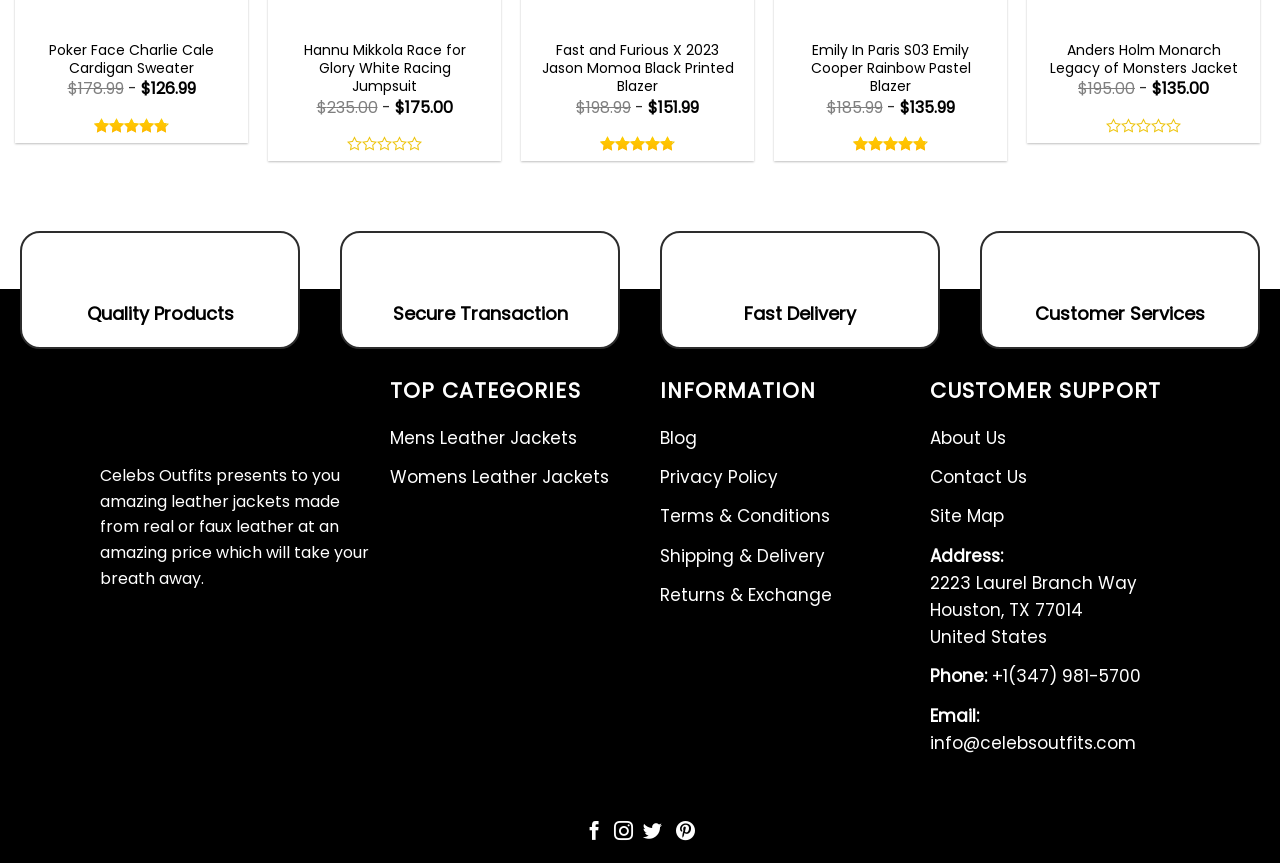Find the bounding box coordinates for the area that must be clicked to perform this action: "Read 'Quality Products'".

[0.025, 0.349, 0.225, 0.377]